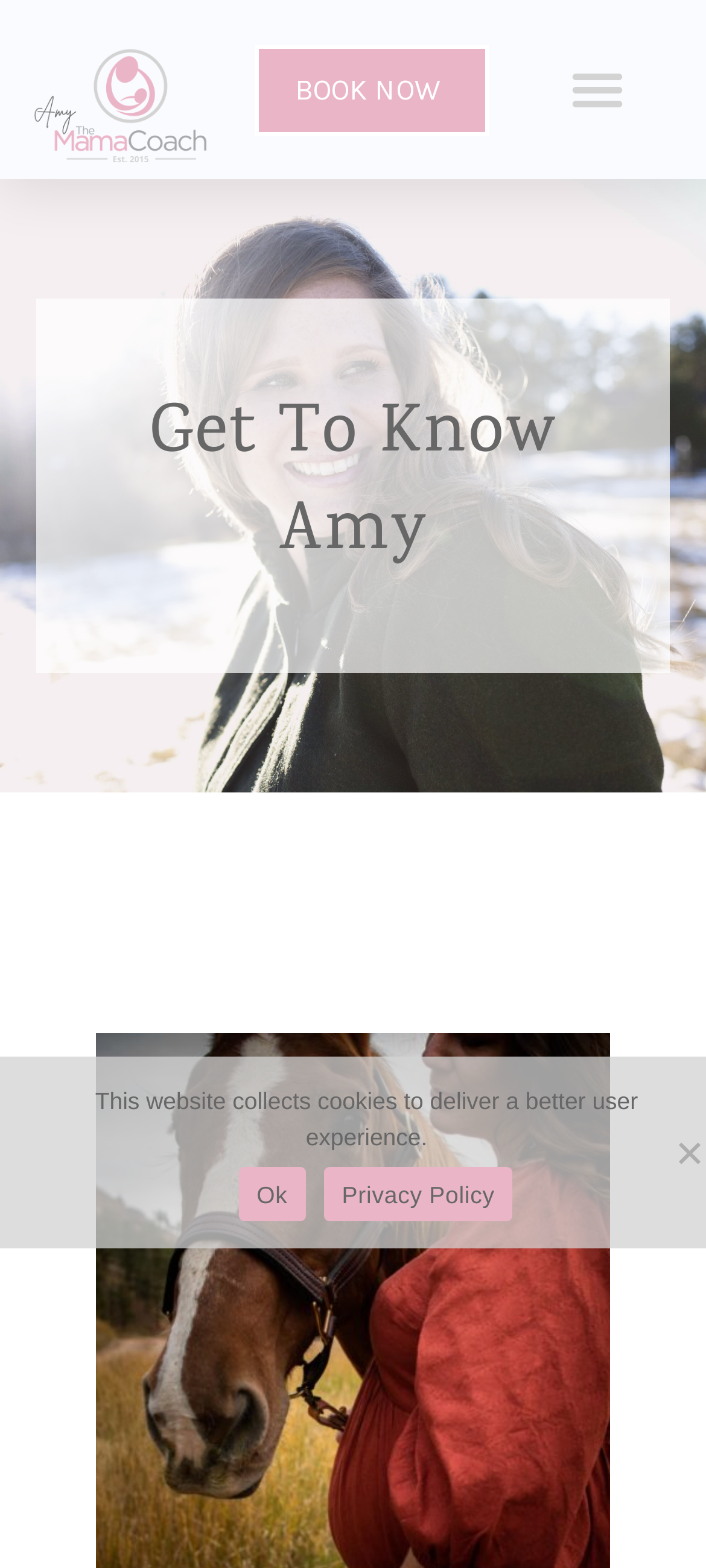Locate the bounding box of the UI element defined by this description: "Menu". The coordinates should be given as four float numbers between 0 and 1, formatted as [left, top, right, bottom].

[0.731, 0.031, 0.962, 0.083]